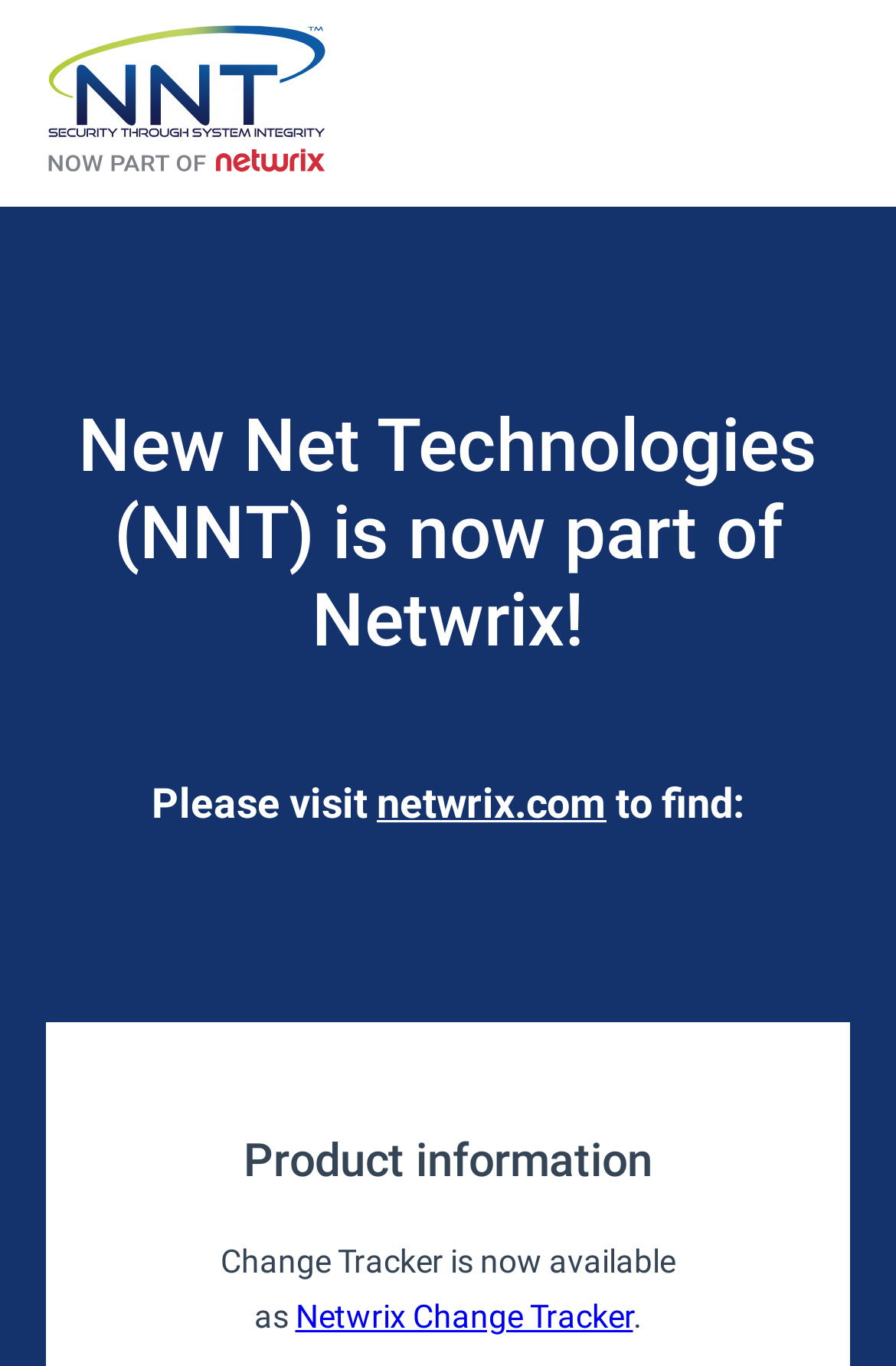Identify and provide the main heading of the webpage.

New Net Technologies (NNT) is now part of Netwrix!
Please visit netwrix.com to find: